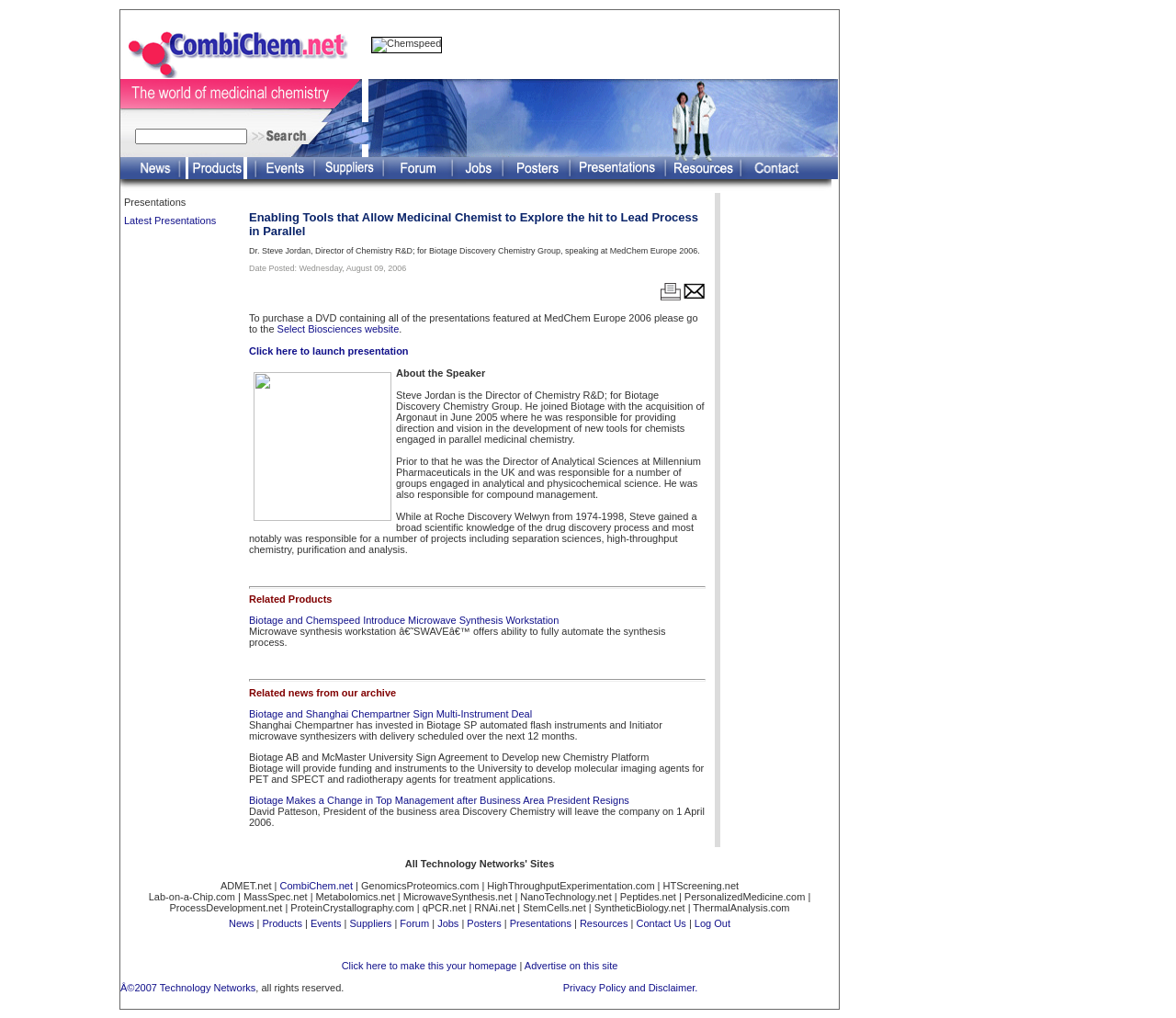Please identify the bounding box coordinates of the element's region that should be clicked to execute the following instruction: "Click the Chemspeed logo". The bounding box coordinates must be four float numbers between 0 and 1, i.e., [left, top, right, bottom].

[0.102, 0.01, 0.3, 0.078]